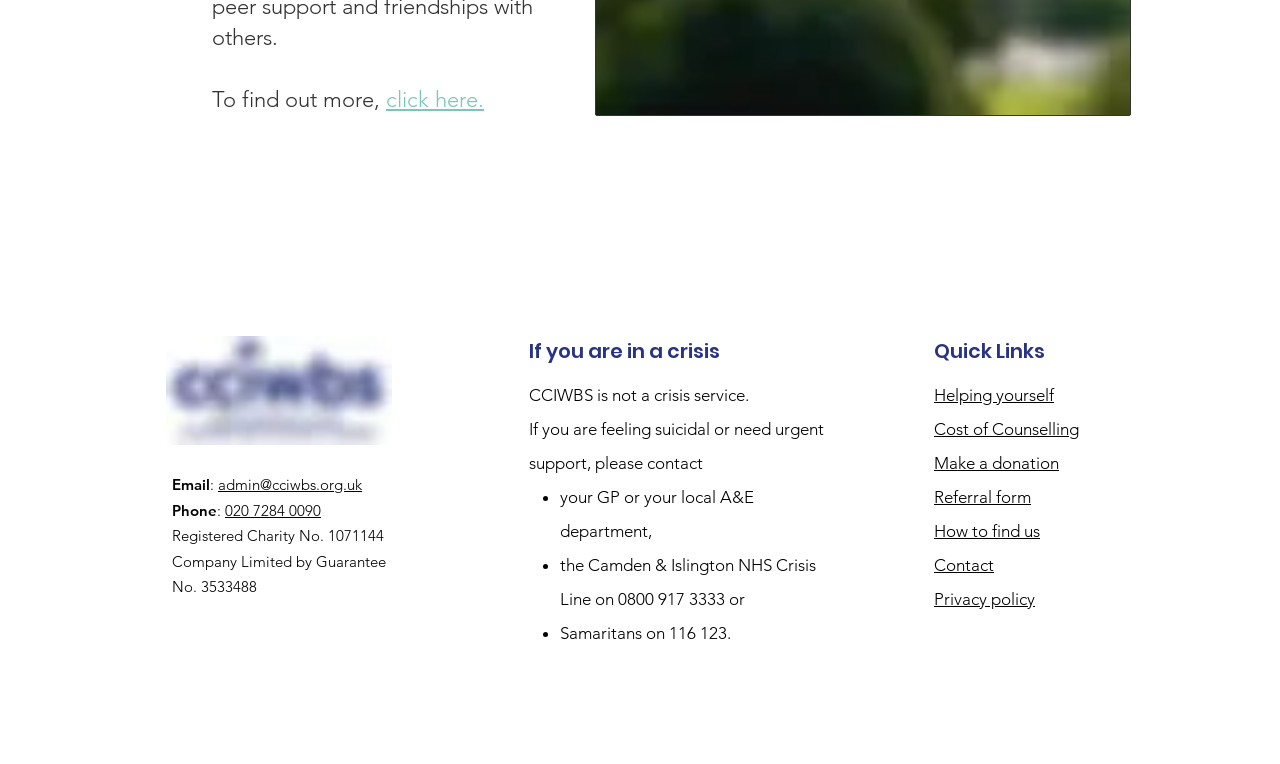Given the webpage screenshot, identify the bounding box of the UI element that matches this description: "Make a donation".

[0.73, 0.593, 0.827, 0.619]